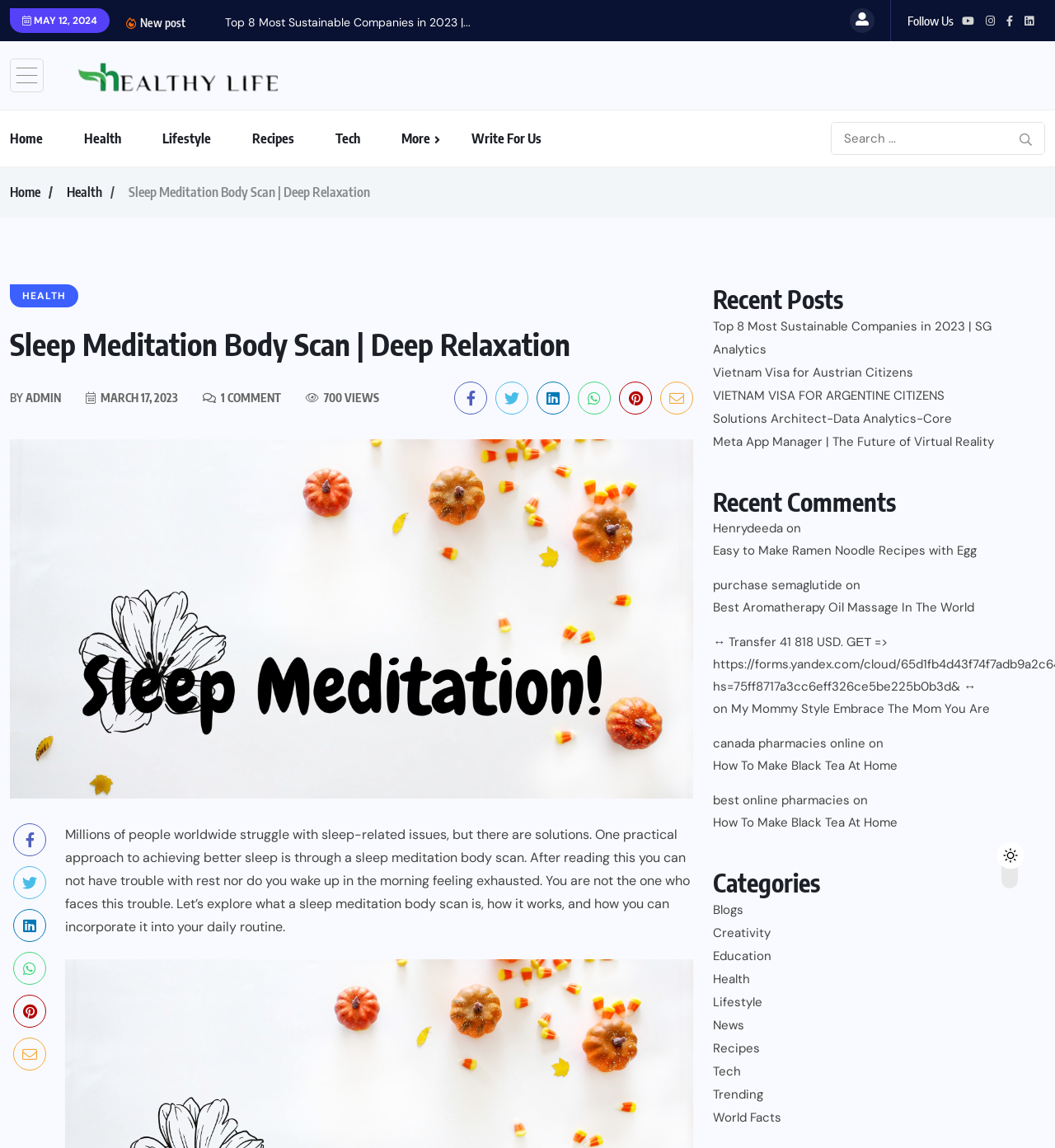Utilize the details in the image to thoroughly answer the following question: What is the title of the main article?

I found the title of the main article by looking at the heading element in the middle of the webpage, which says 'Sleep Meditation Body Scan | Deep Relaxation'.